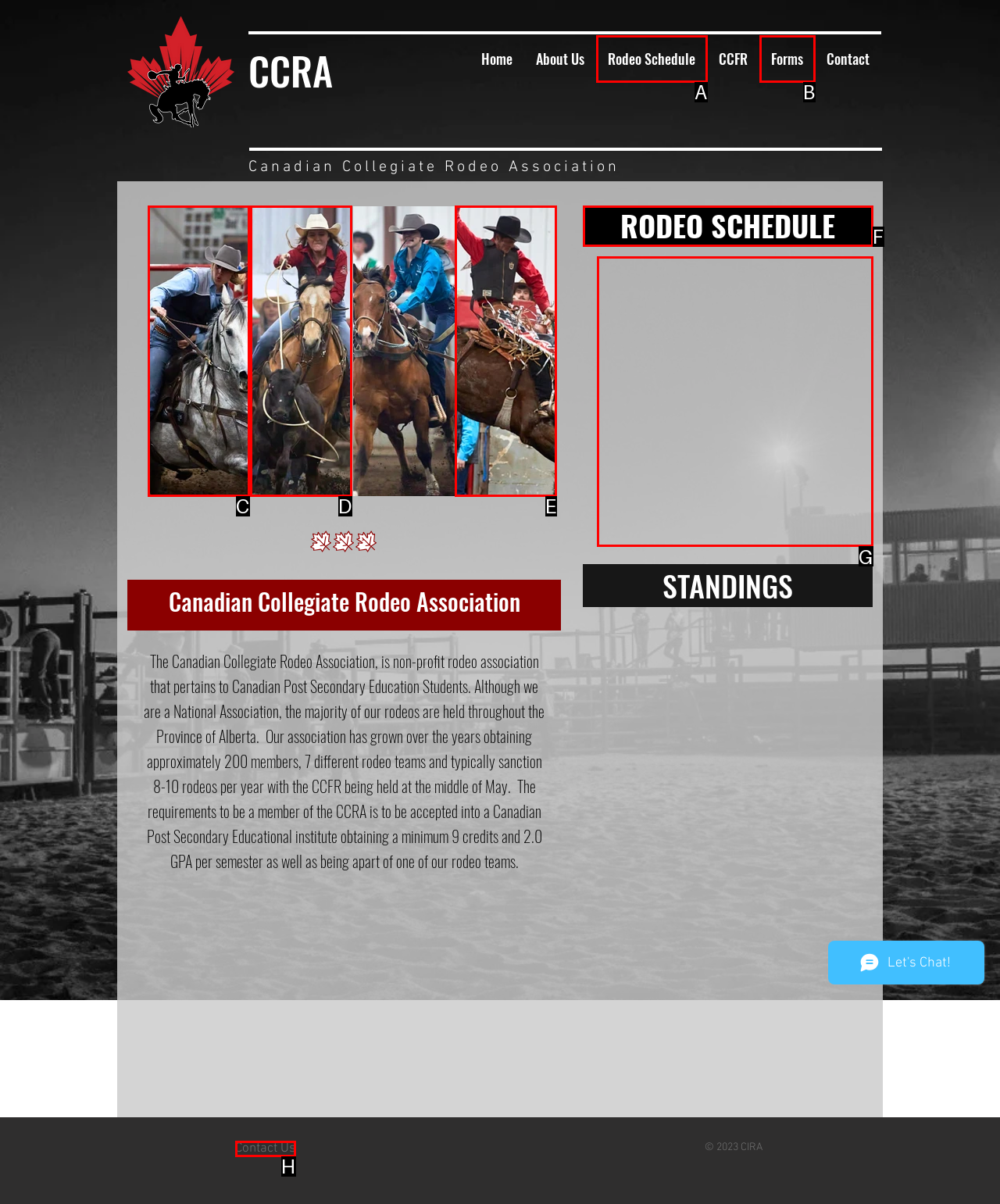From the options shown in the screenshot, tell me which lettered element I need to click to complete the task: View the Events Calendar.

G